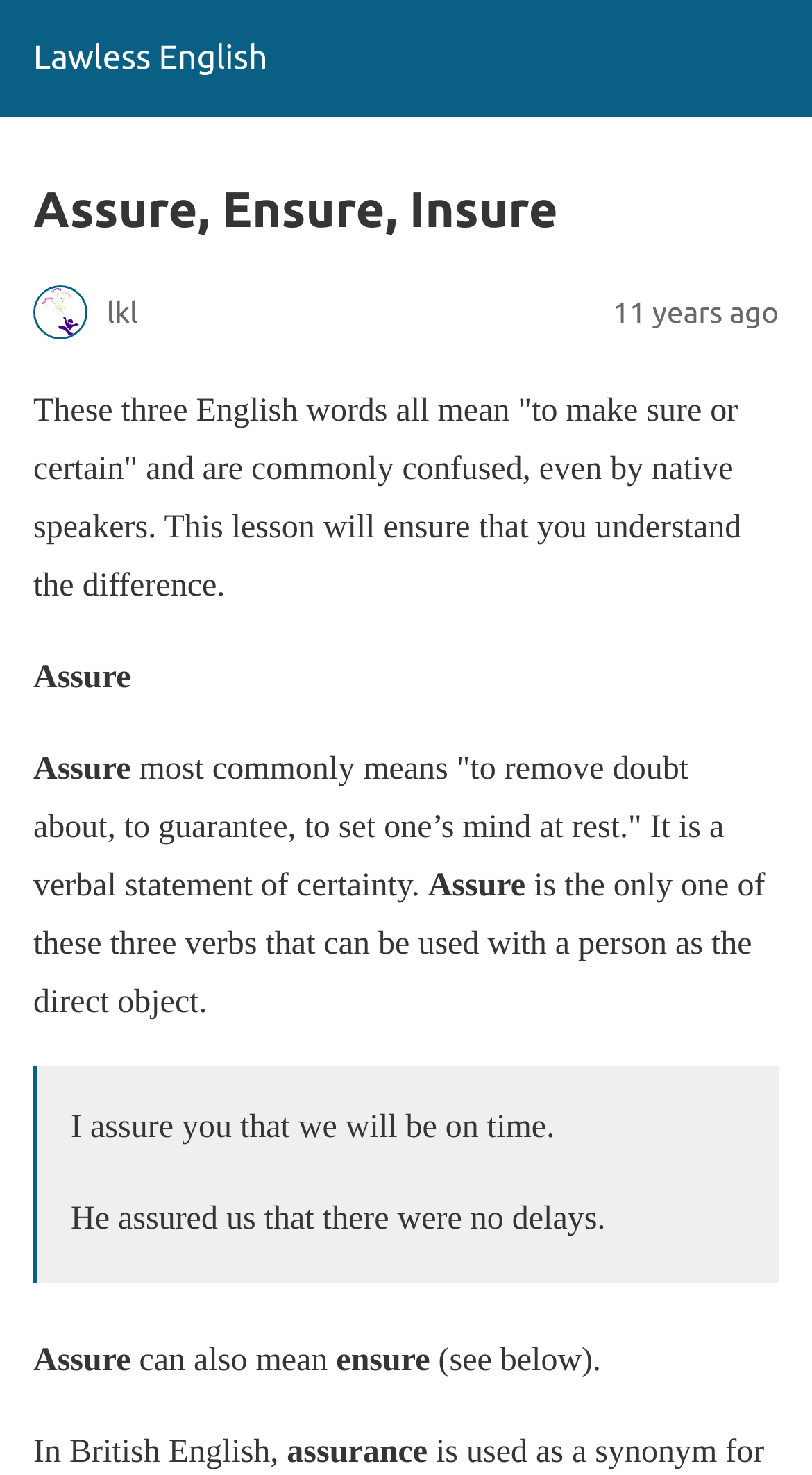Describe the webpage in detail, including text, images, and layout.

This webpage is about explaining the differences between the English words "assure", "ensure", and "insure". At the top left, there is a link to "Lawless English". Below it, there is a header section with a heading "Assure, Ensure, Insure" and a small image to the right of it. To the right of the image, there is a timestamp indicating that the content was posted 11 years ago.

Below the header section, there is a brief introduction to the lesson, stating that these three words are commonly confused, even by native speakers, and that the lesson will help understand the difference. 

Following the introduction, there are several sections explaining the meanings and usage of each word. The first section is about "assure", which is described as a verbal statement of certainty. There is a blockquote below it, providing examples of how "assure" can be used with a person as the direct object. 

Further down, there is another section about "assure" with additional information about its meaning. Below it, there is a section about "ensure", with a note to see the explanation below. The webpage also mentions the usage of "assurance" in British English at the very bottom.